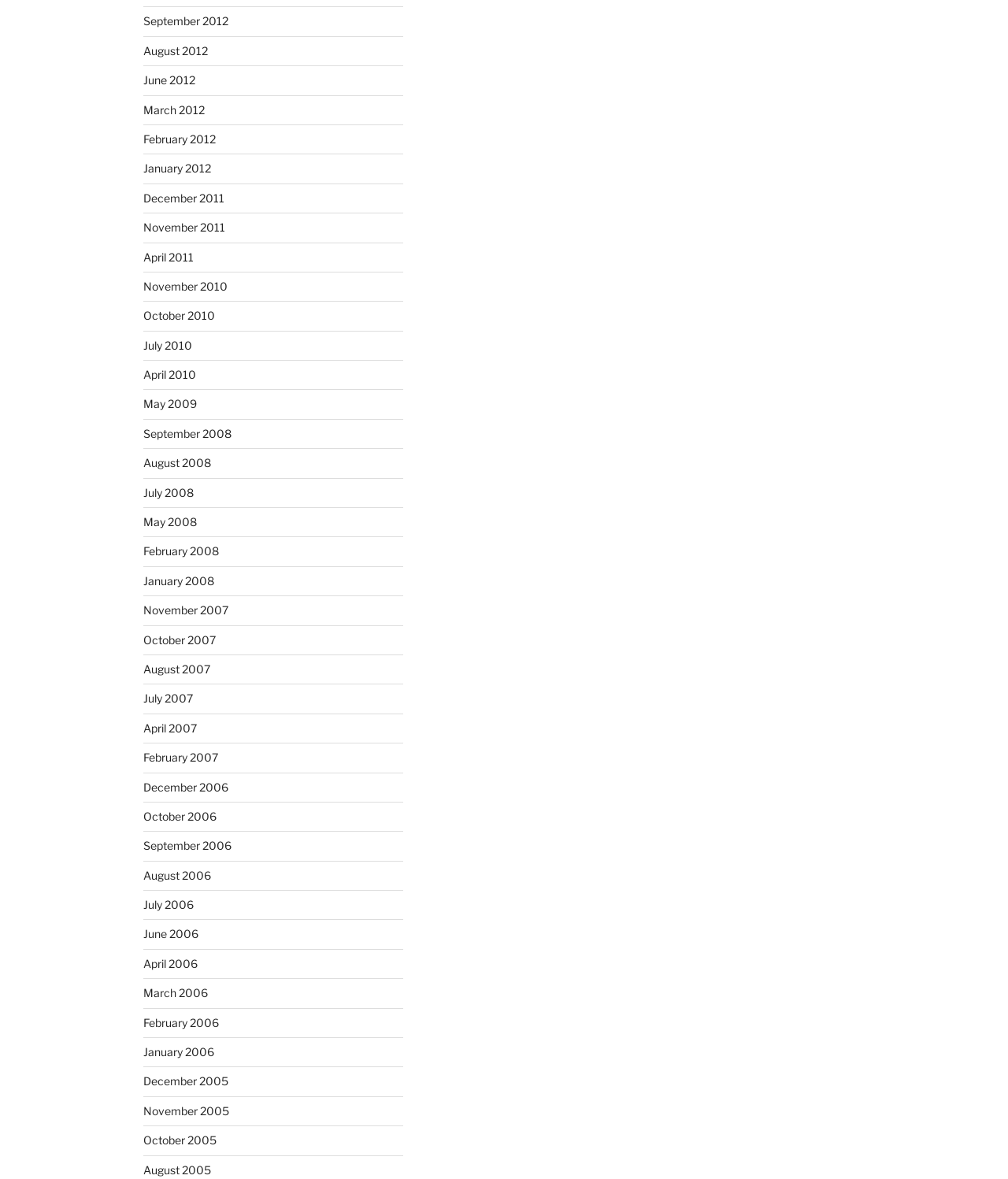Answer succinctly with a single word or phrase:
How many links are listed on this webpage?

52